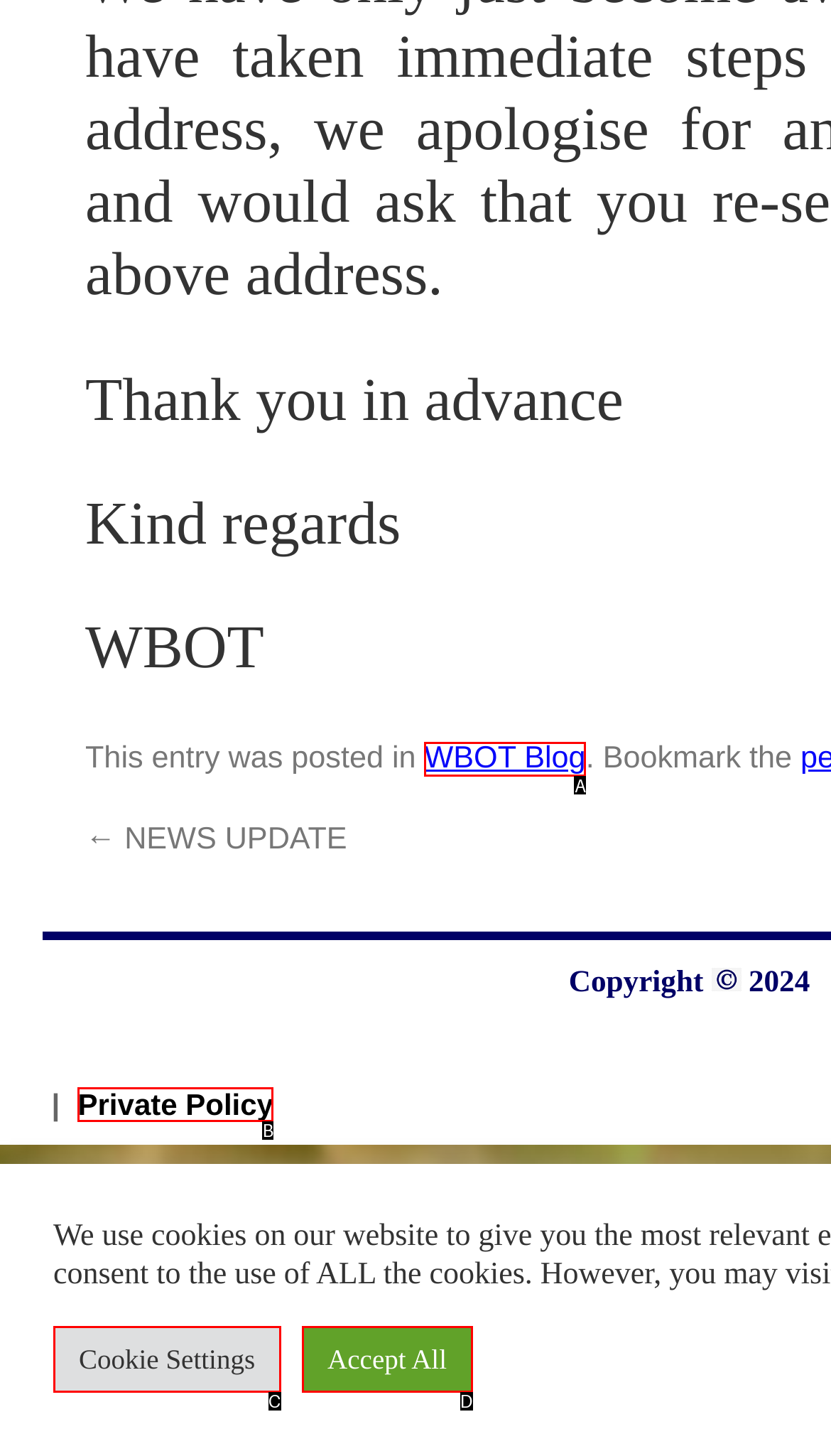Examine the description: Cookie Settings and indicate the best matching option by providing its letter directly from the choices.

C